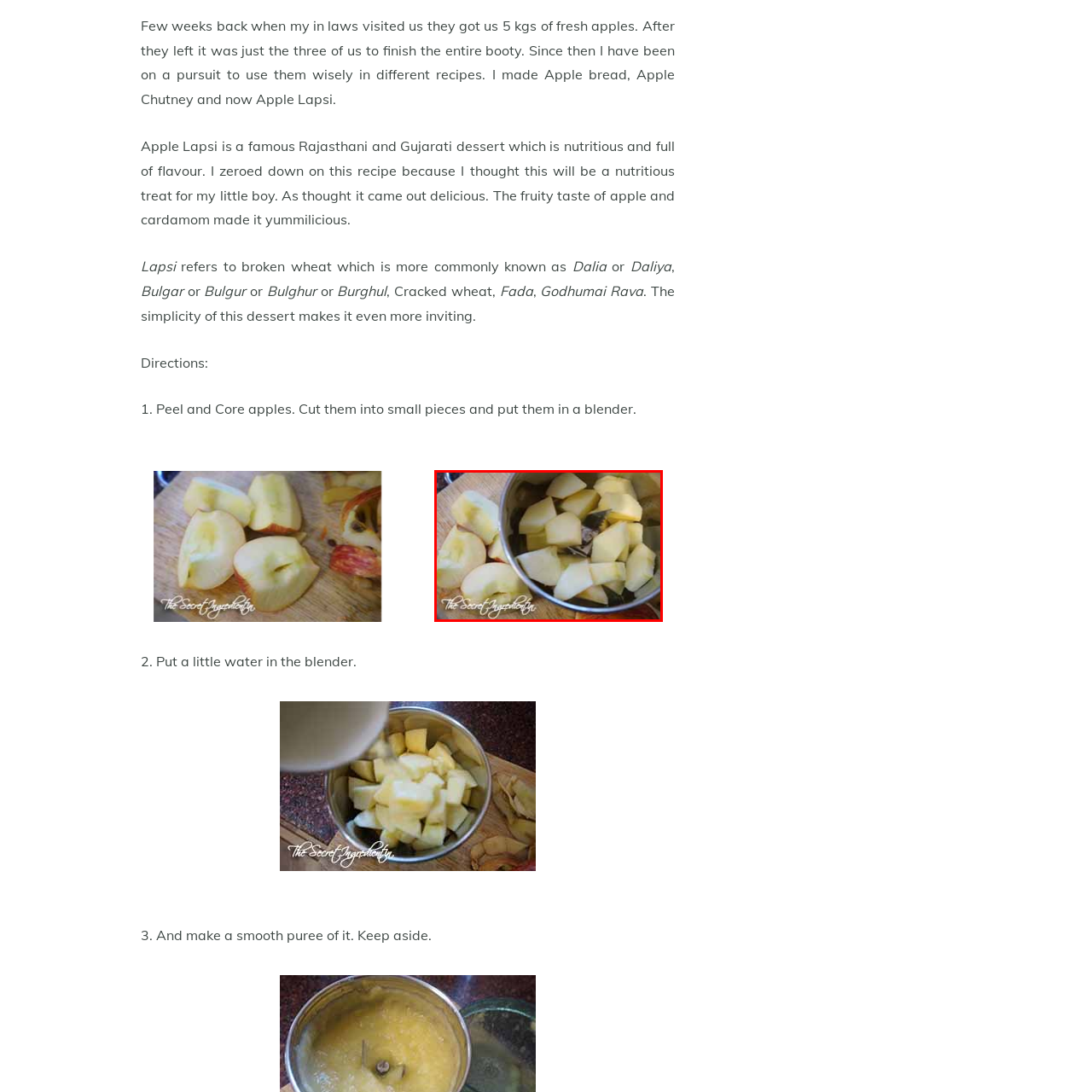Provide a thorough description of the image enclosed within the red border.

The image showcases freshly cut apple pieces placed in a metallic mixing bowl, situated on a wooden surface. This preparation step is likely associated with a recipe for Apple Lapsi, a nutritious dessert that combines the fruity flavor of apples with spices like cardamom. The apples, being the main ingredient, are meticulously peeled and chopped, ready to be blended into a smooth puree for the dish. This culinary journey reflects a love for using seasonal ingredients, especially after receiving a delightful bounty of apples from family. The image captures the essence of home cooking, emphasizing freshness and creativity in the kitchen.